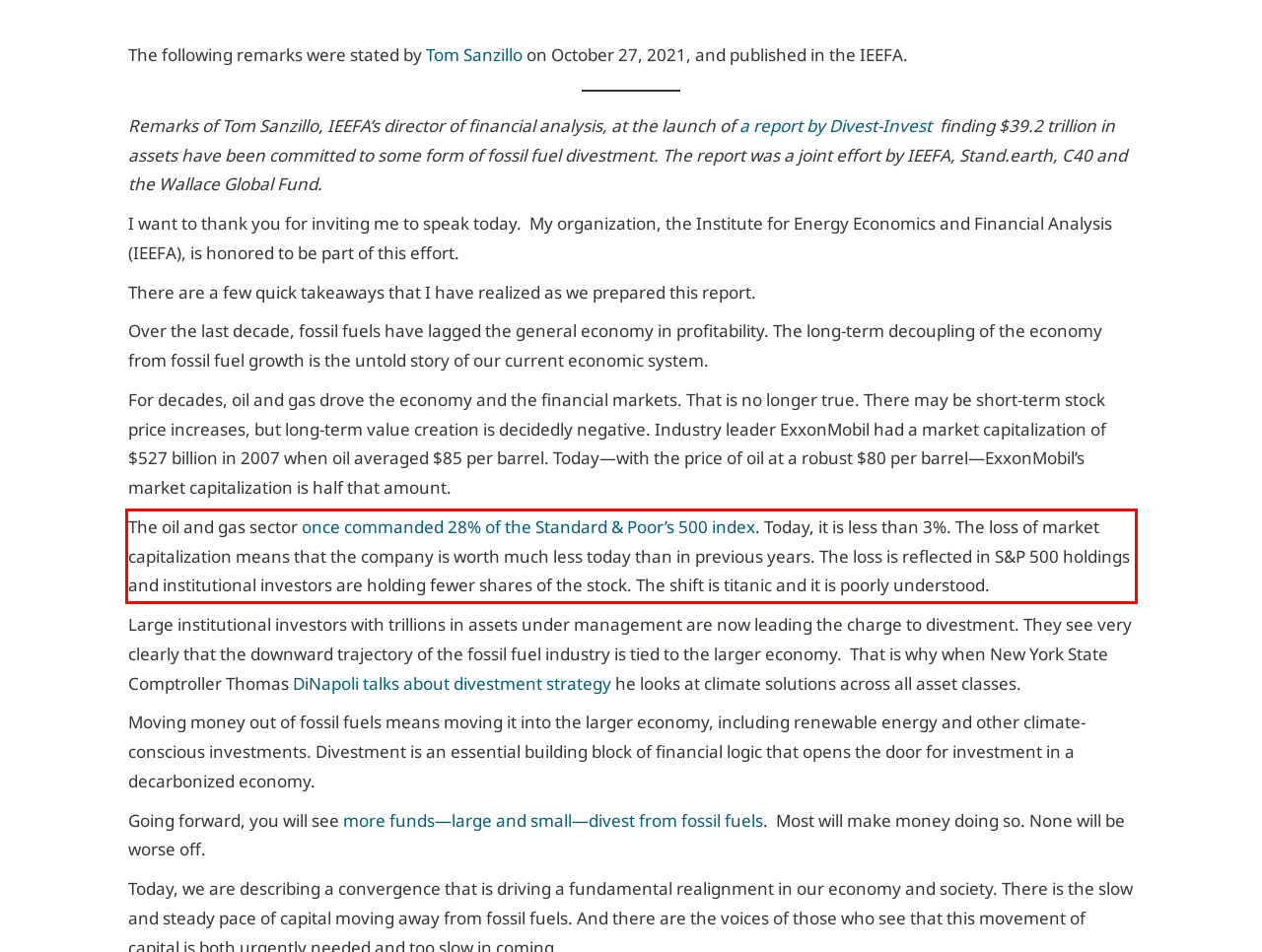Please take the screenshot of the webpage, find the red bounding box, and generate the text content that is within this red bounding box.

The oil and gas sector once commanded 28% of the Standard & Poor’s 500 index. Today, it is less than 3%. The loss of market capitalization means that the company is worth much less today than in previous years. The loss is reflected in S&P 500 holdings and institutional investors are holding fewer shares of the stock. The shift is titanic and it is poorly understood.